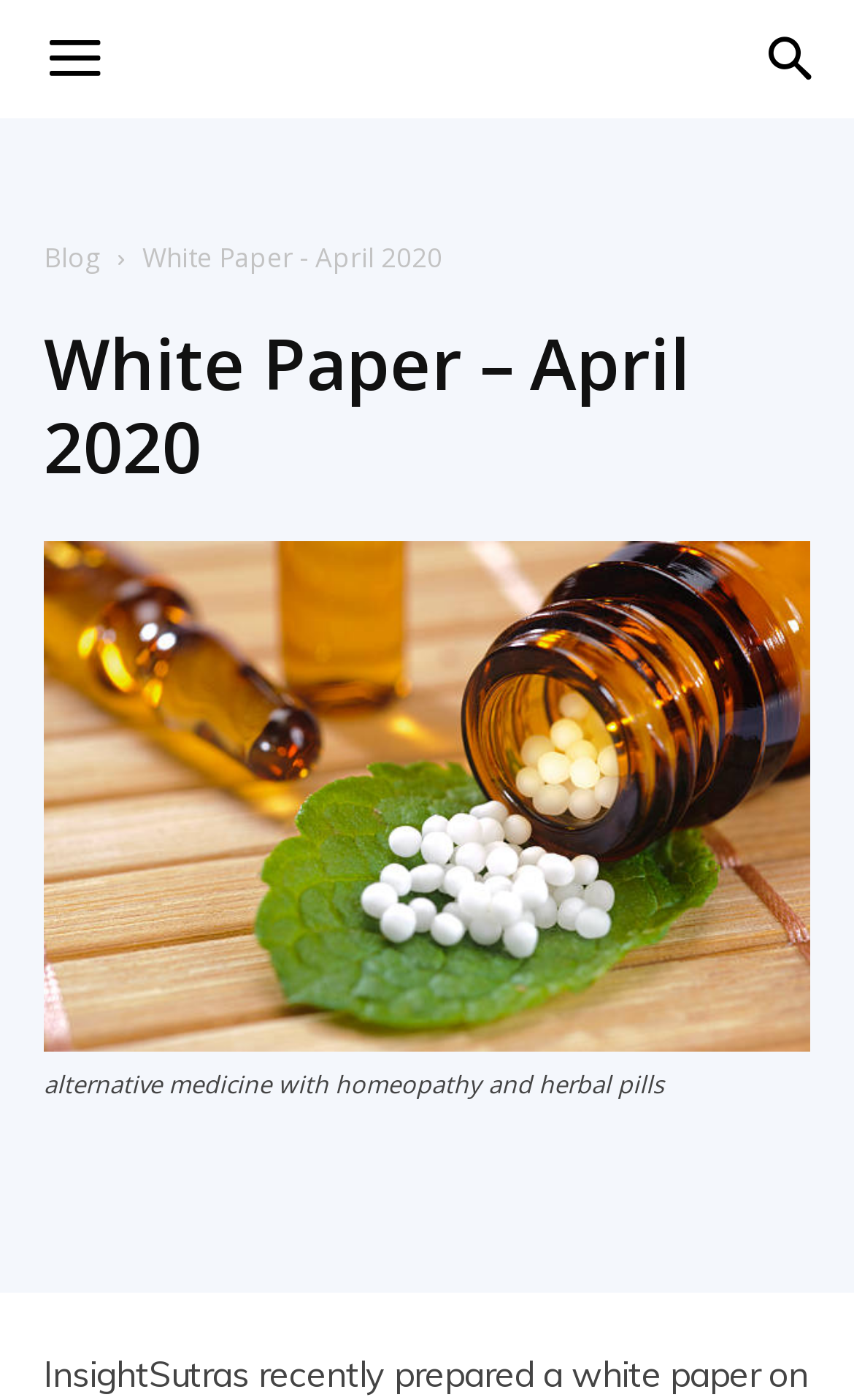Can you find the bounding box coordinates for the UI element given this description: "Blog"? Provide the coordinates as four float numbers between 0 and 1: [left, top, right, bottom].

[0.051, 0.171, 0.118, 0.197]